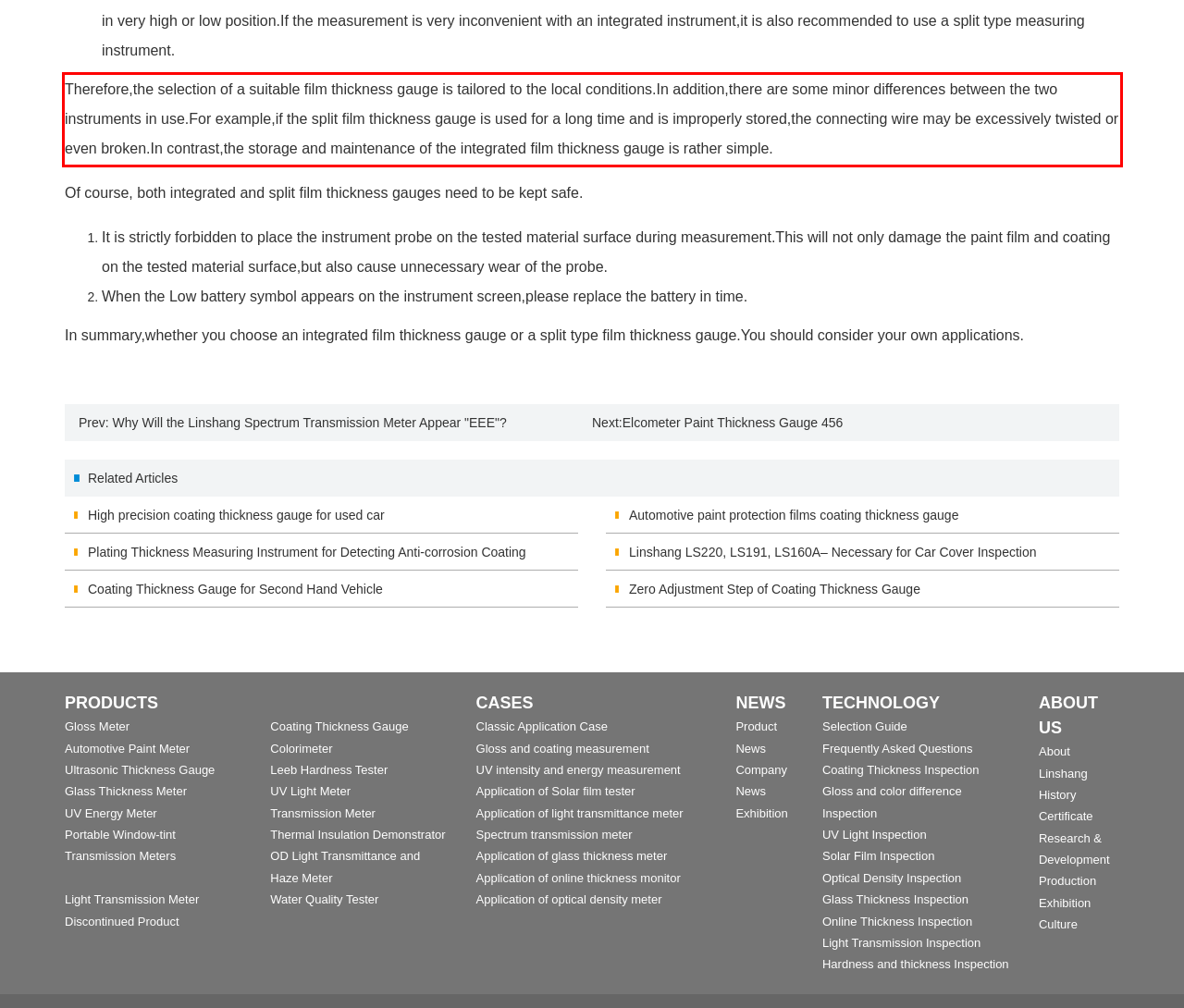Please analyze the screenshot of a webpage and extract the text content within the red bounding box using OCR.

Therefore,the selection of a suitable film thickness gauge is tailored to the local conditions.In addition,there are some minor differences between the two instruments in use.For example,if the split film thickness gauge is used for a long time and is improperly stored,the connecting wire may be excessively twisted or even broken.In contrast,the storage and maintenance of the integrated film thickness gauge is rather simple.